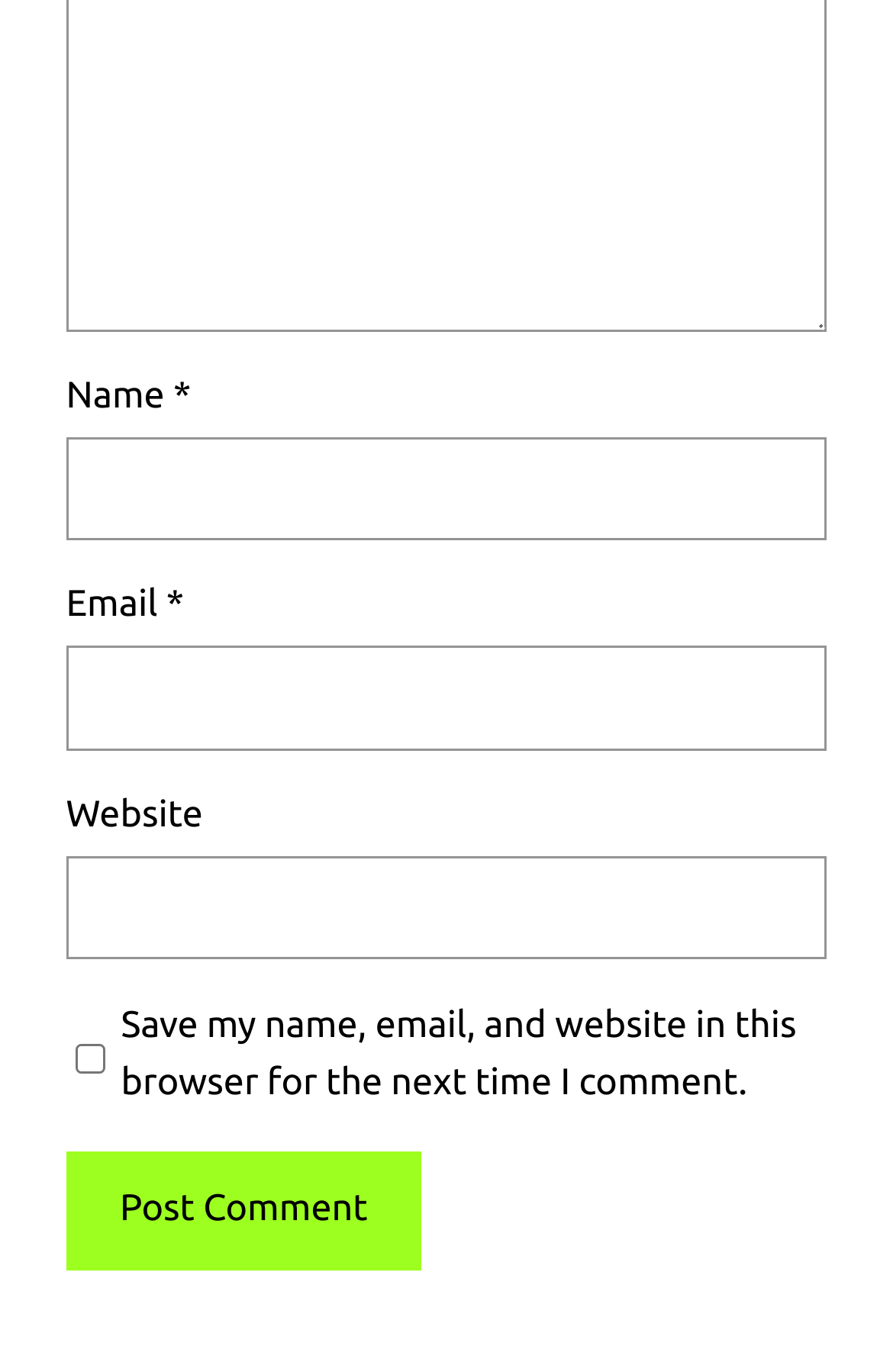Based on the element description name="submit" value="Post Comment", identify the bounding box coordinates for the UI element. The coordinates should be in the format (top-left x, top-left y, bottom-right x, bottom-right y) and within the 0 to 1 range.

[0.074, 0.84, 0.472, 0.926]